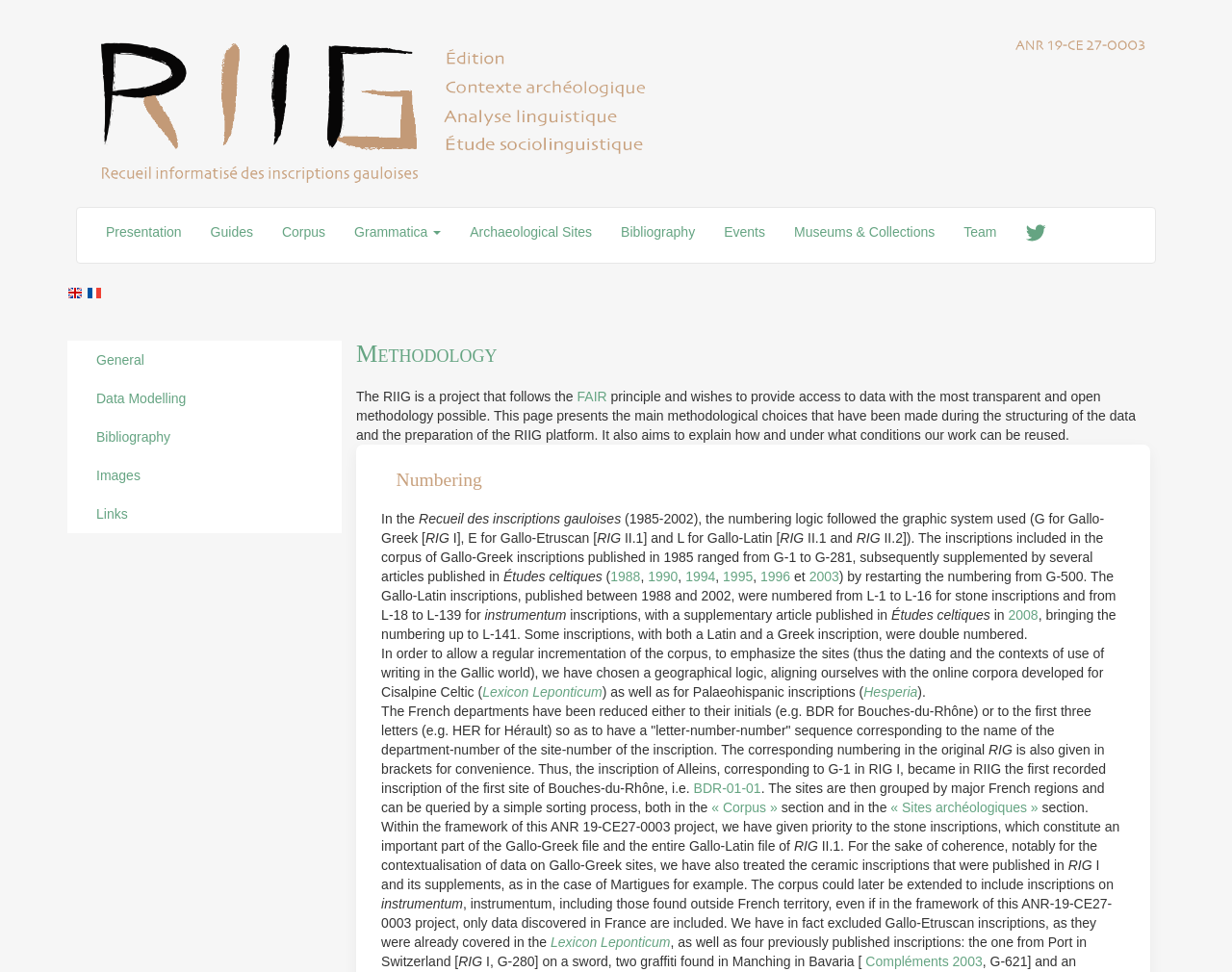Predict the bounding box coordinates of the area that should be clicked to accomplish the following instruction: "Select the 'English' language option". The bounding box coordinates should consist of four float numbers between 0 and 1, i.e., [left, top, right, bottom].

[0.055, 0.293, 0.07, 0.309]